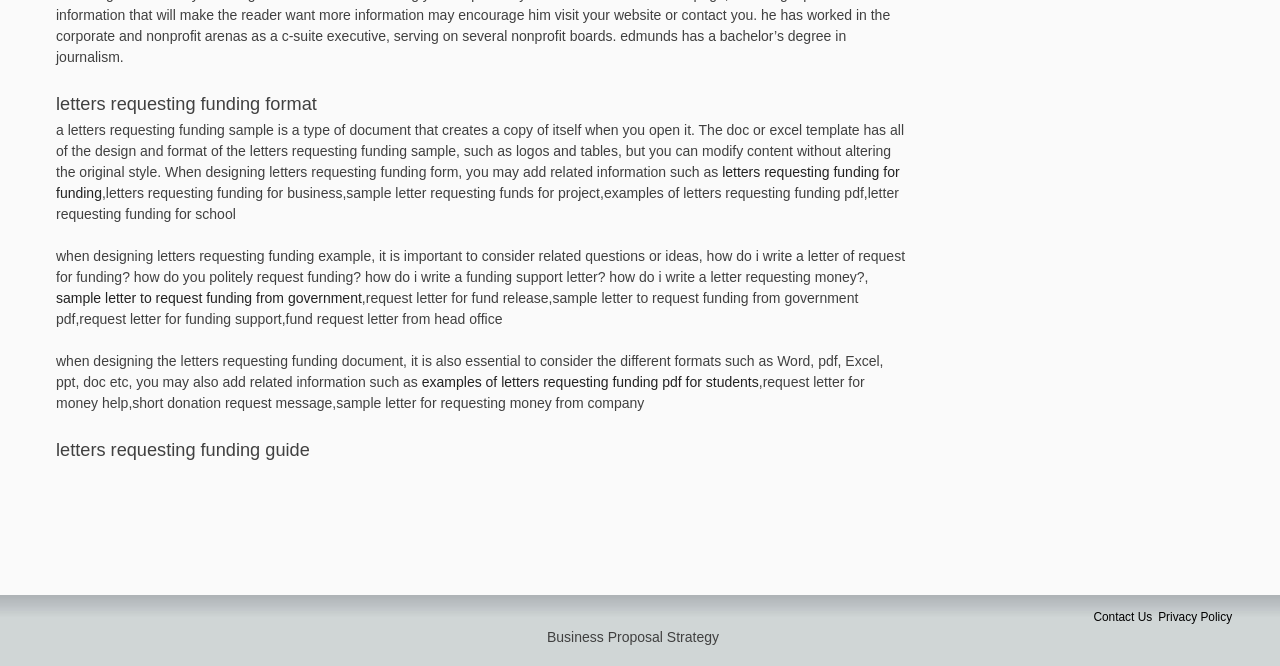Provide a short answer to the following question with just one word or phrase: What formats can letters requesting funding documents be in?

Word, pdf, Excel, ppt, doc etc